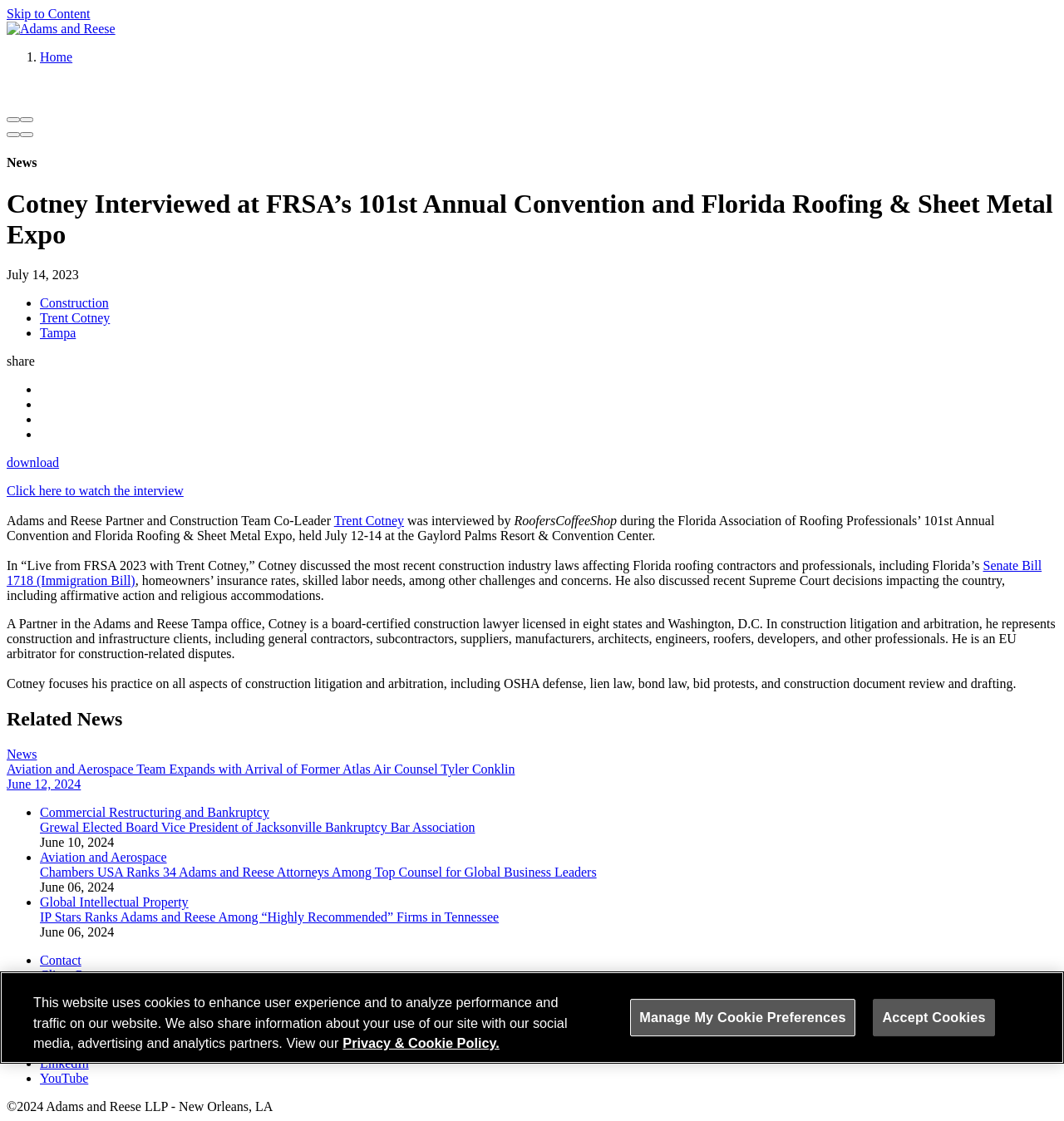Give a detailed overview of the webpage's appearance and contents.

This webpage is about a news article from Adams and Reese LLP, a law firm. At the top, there is a navigation menu with links to "Home", "News", and other sections. Below the navigation menu, there is a heading that reads "News" and a subheading that reads "Cotney Interviewed at FRSA’s 101st Annual Convention and Florida Roofing & Sheet Metal Expo". 

To the right of the heading, there is a button to share the article and a link to download it. Below the heading, there is a brief summary of the article, which mentions that Trent Cotney, a partner at Adams and Reese, was interviewed by RoofersCoffeeShop during the Florida Association of Roofing Professionals’ 101st Annual Convention and Florida Roofing & Sheet Metal Expo. 

The article itself is divided into several sections. The first section discusses Cotney's interview, where he talked about recent construction industry laws affecting Florida roofing contractors and professionals. The second section provides more information about Cotney's background and expertise in construction litigation and arbitration. 

Below the article, there is a section titled "Related News" that lists several other news articles from Adams and Reese LLP. Each article has a brief summary and a link to read more. 

At the bottom of the page, there is a footer section with links to various resources, including "Contact", "Client Pay", "Disclaimer", and "Privacy & Cookie Policy". There are also links to the firm's social media profiles, including Facebook, LinkedIn, and YouTube. Finally, there is a copyright notice that reads "©2024 Adams and Reese LLP - New Orleans, LA".